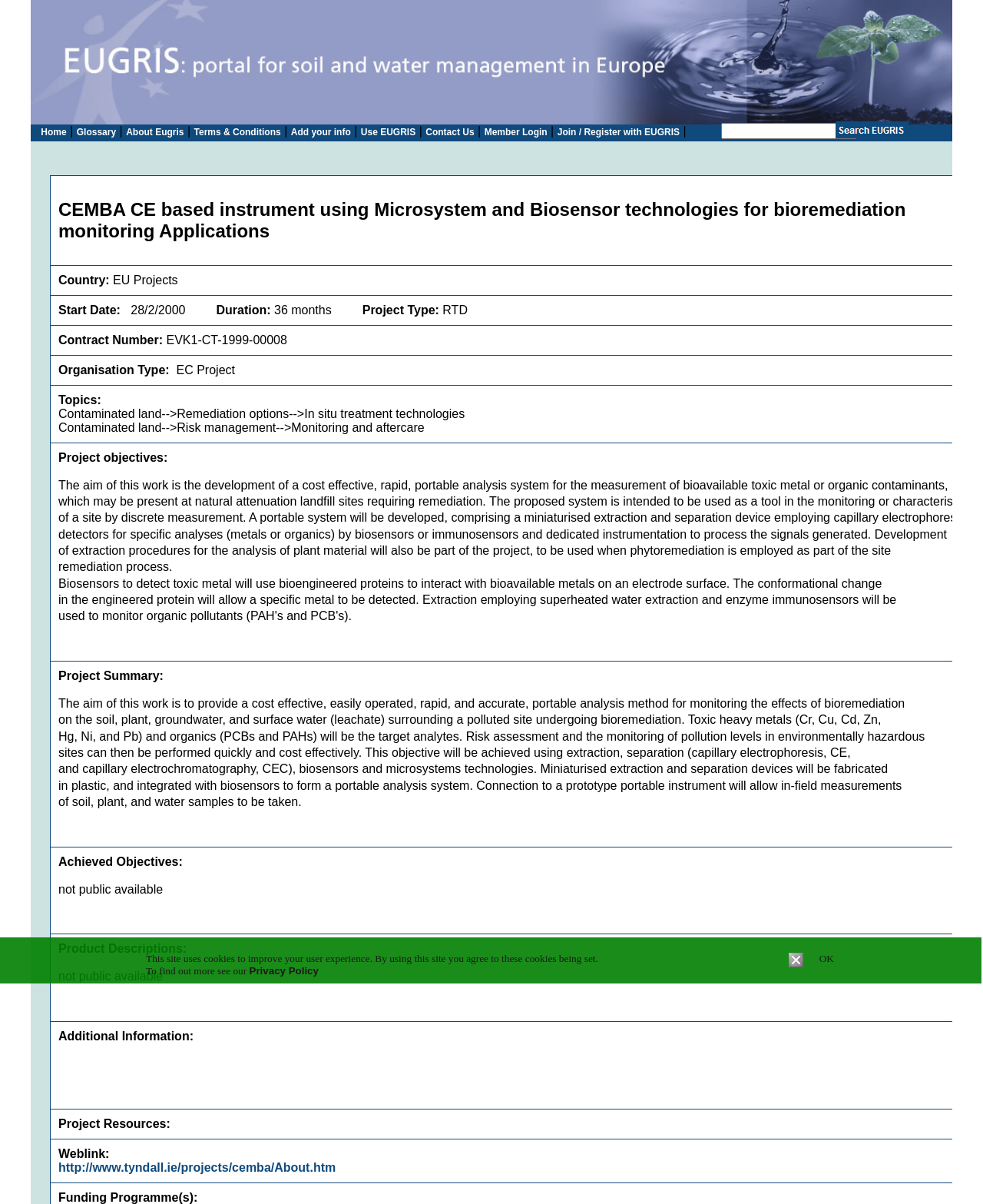Answer this question using a single word or a brief phrase:
What is the role of biosensors in the CEMBA CE based instrument?

Detect toxic metals